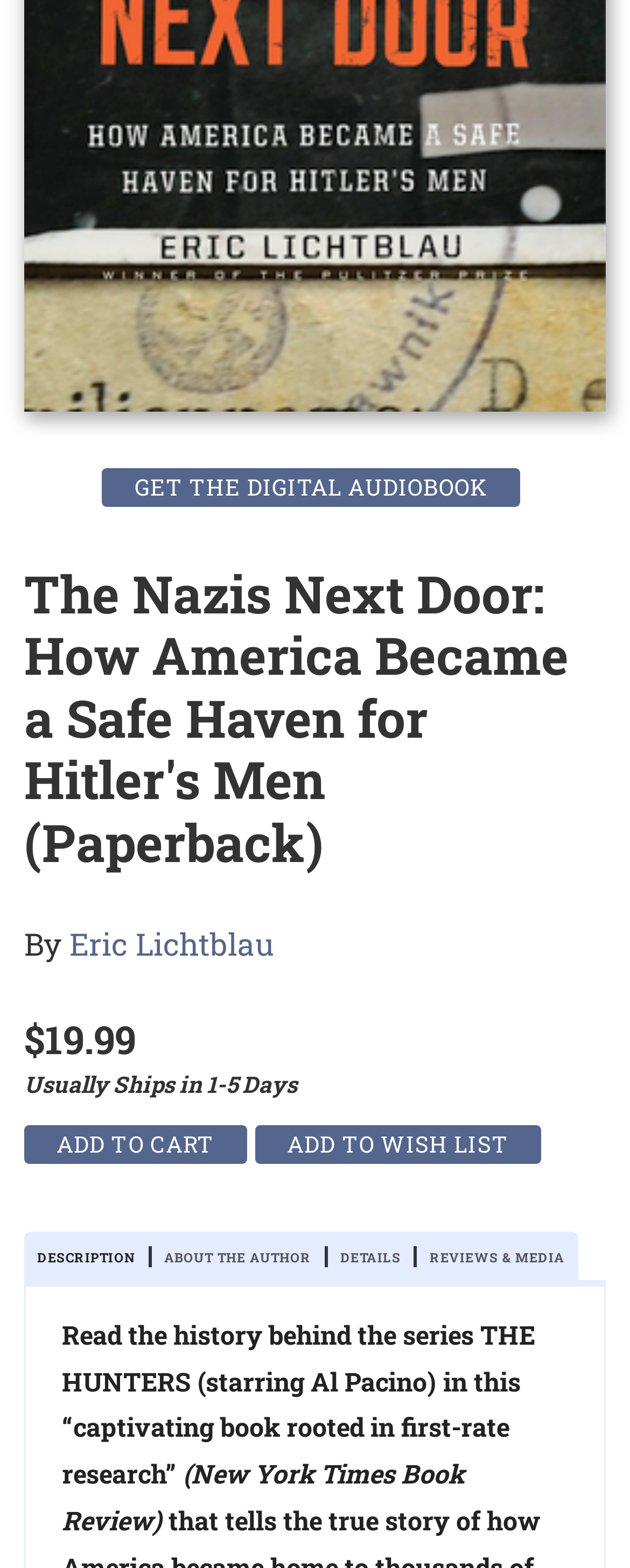Please identify the bounding box coordinates of the area that needs to be clicked to follow this instruction: "Learn about the author".

[0.24, 0.795, 0.519, 0.808]